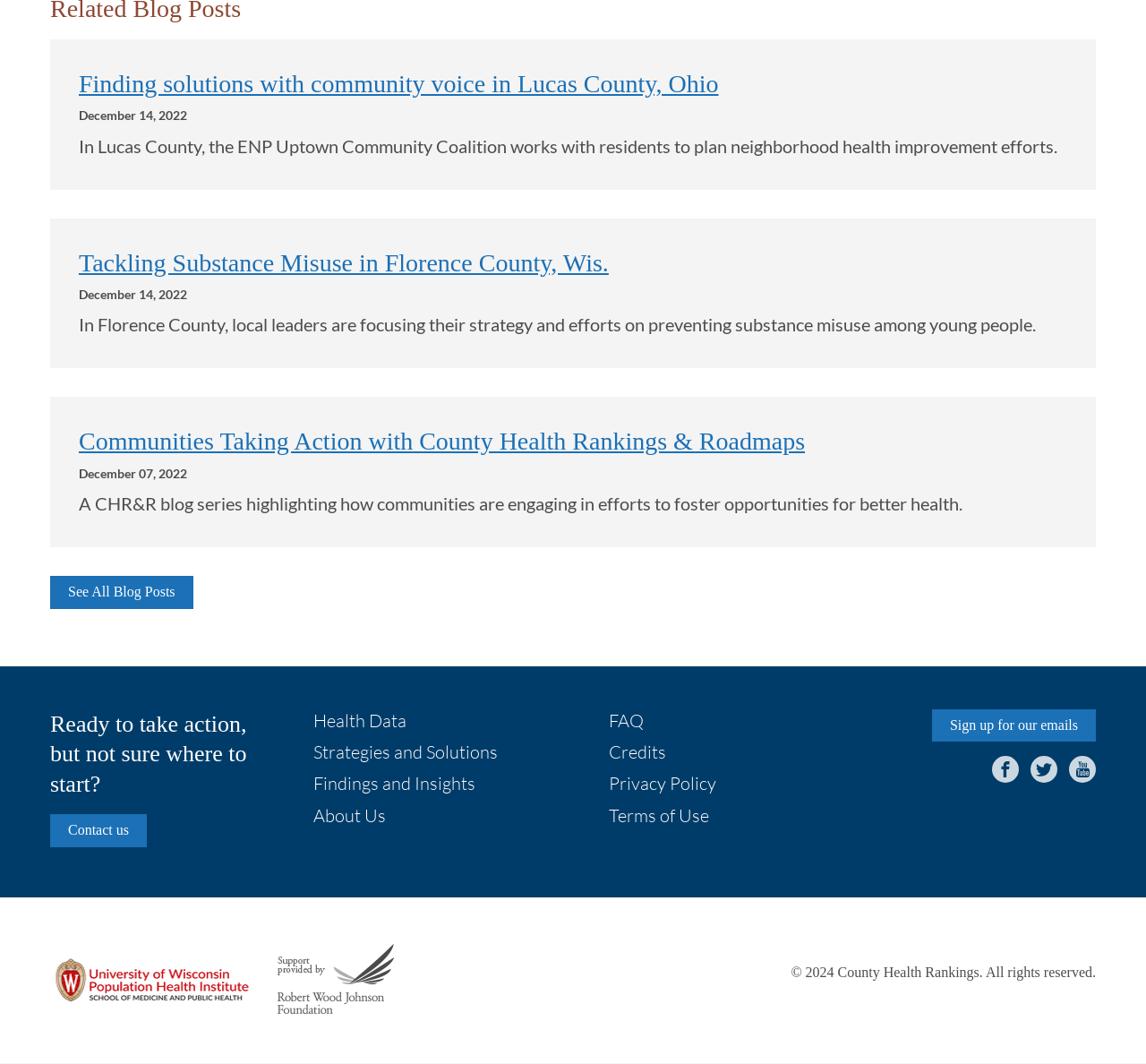What is the purpose of the 'Contact us' link?
Deliver a detailed and extensive answer to the question.

I found the 'Contact us' link by looking at the contentinfo element, which has a heading element with the text 'Ready to take action, but not sure where to start?'. The 'Contact us' link is a child element of the contentinfo element, and it is likely used to take action or get in touch with someone.